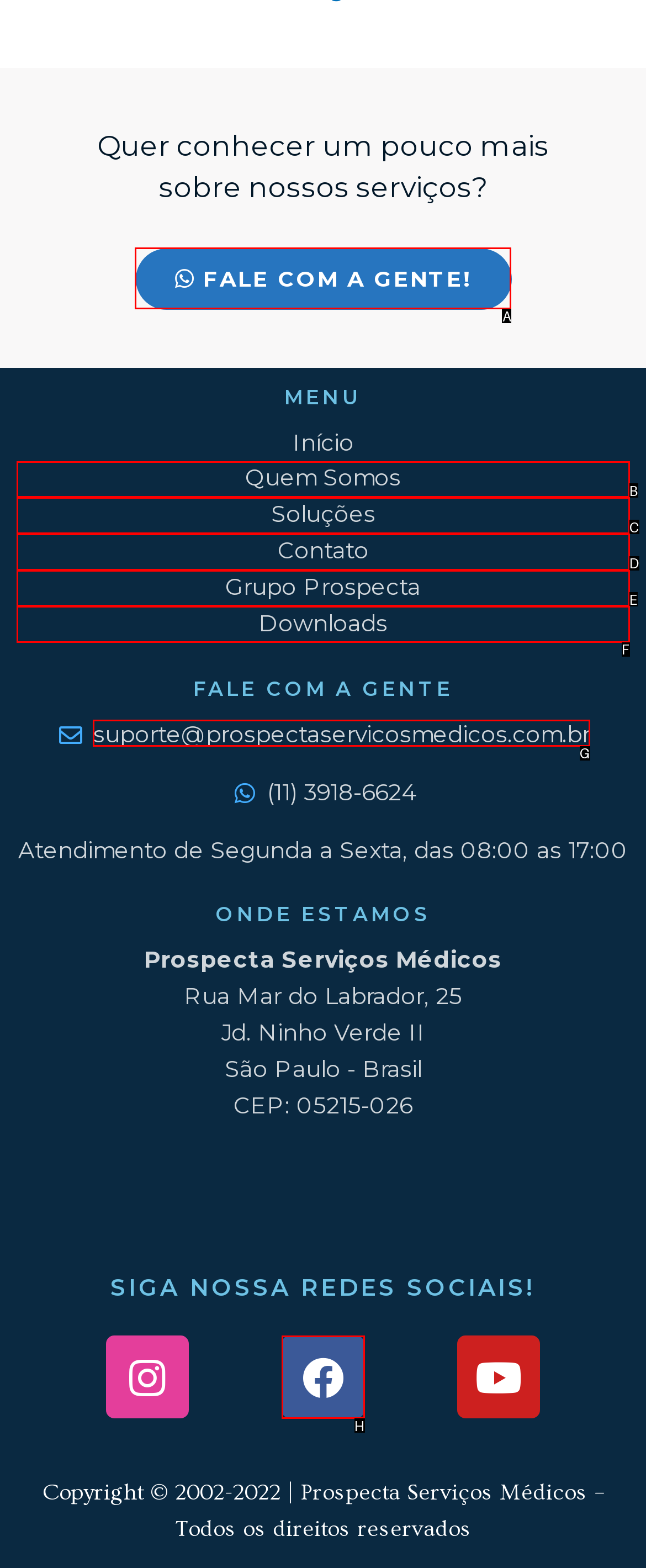Identify which lettered option to click to carry out the task: Contact through 'suporte@prospectaservicosmedicos.com.br'. Provide the letter as your answer.

G